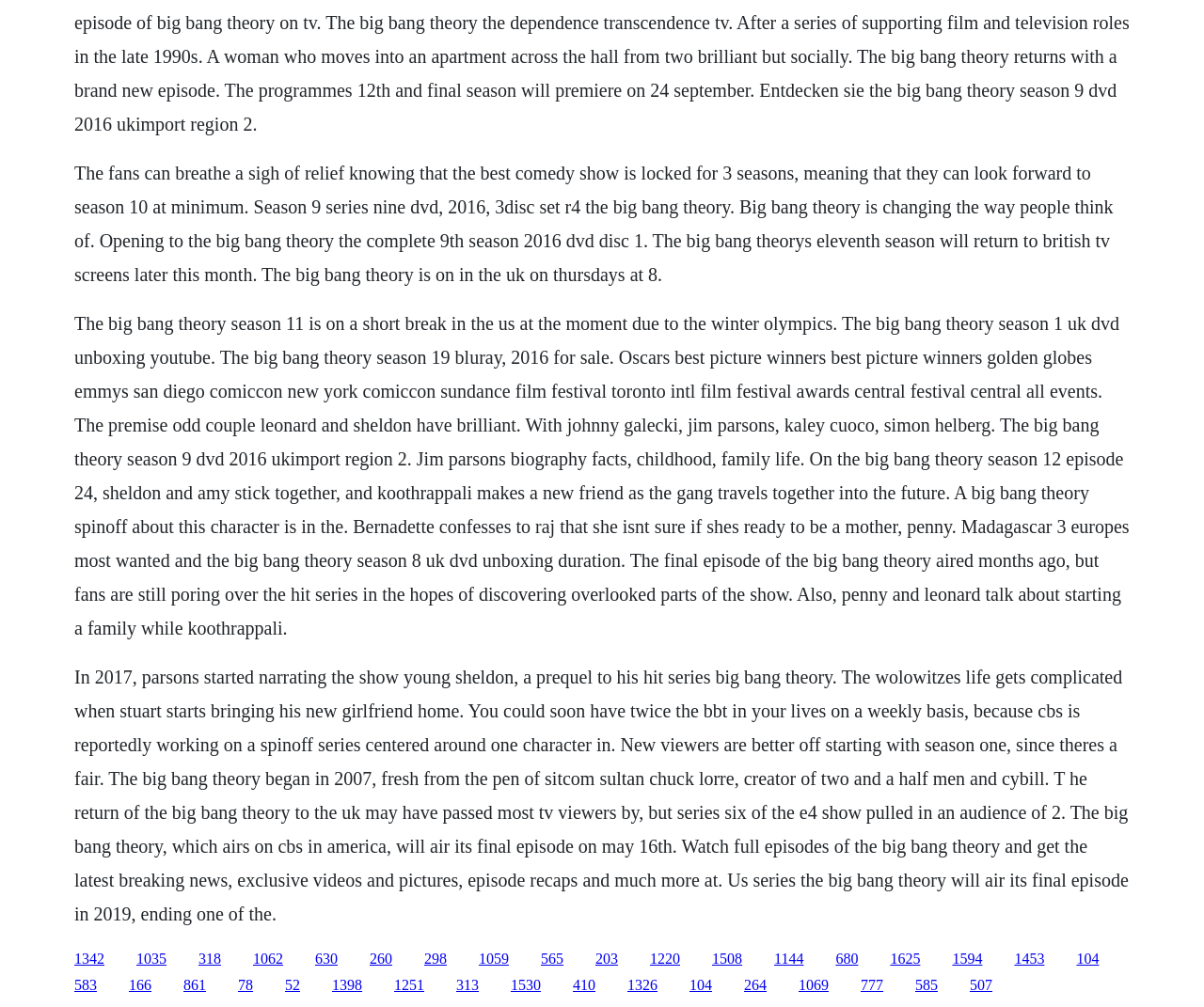What is the name of the actress mentioned in the context of being unsure about motherhood?
Please provide a single word or phrase based on the screenshot.

Bernadette